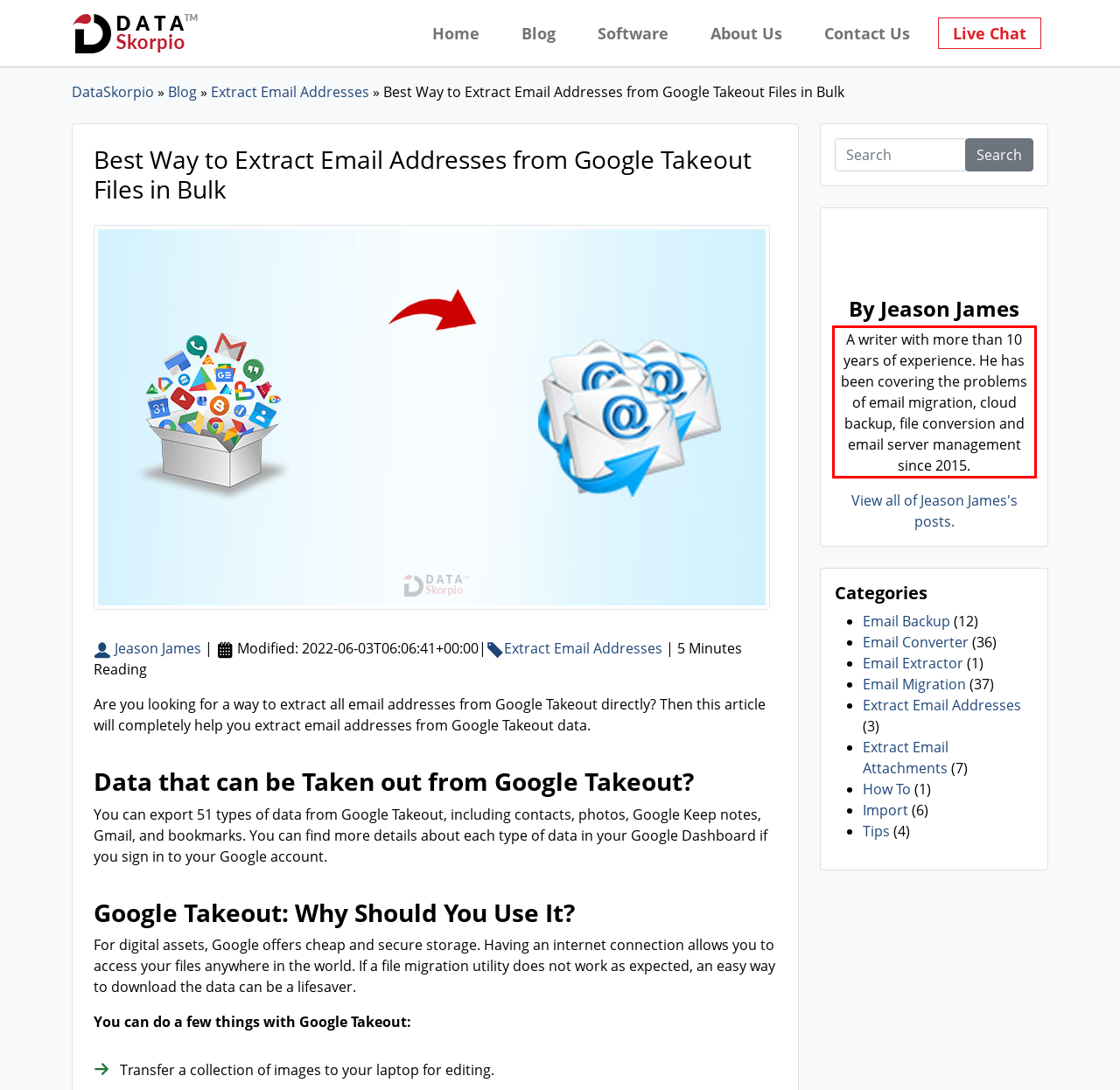Analyze the screenshot of the webpage and extract the text from the UI element that is inside the red bounding box.

A writer with more than 10 years of experience. He has been covering the problems of email migration, cloud backup, file conversion and email server management since 2015.